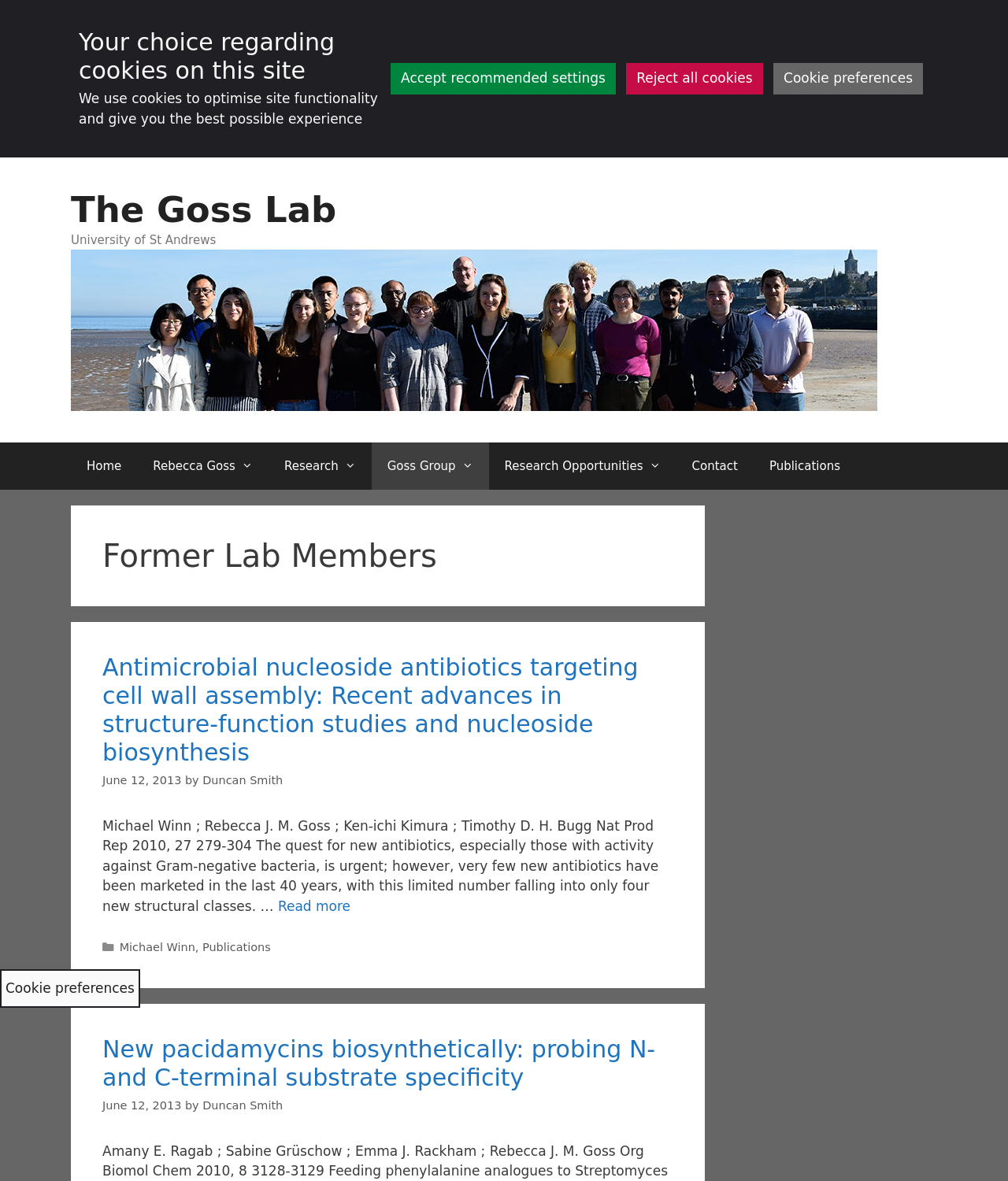Your task is to extract the text of the main heading from the webpage.

Former Lab Members